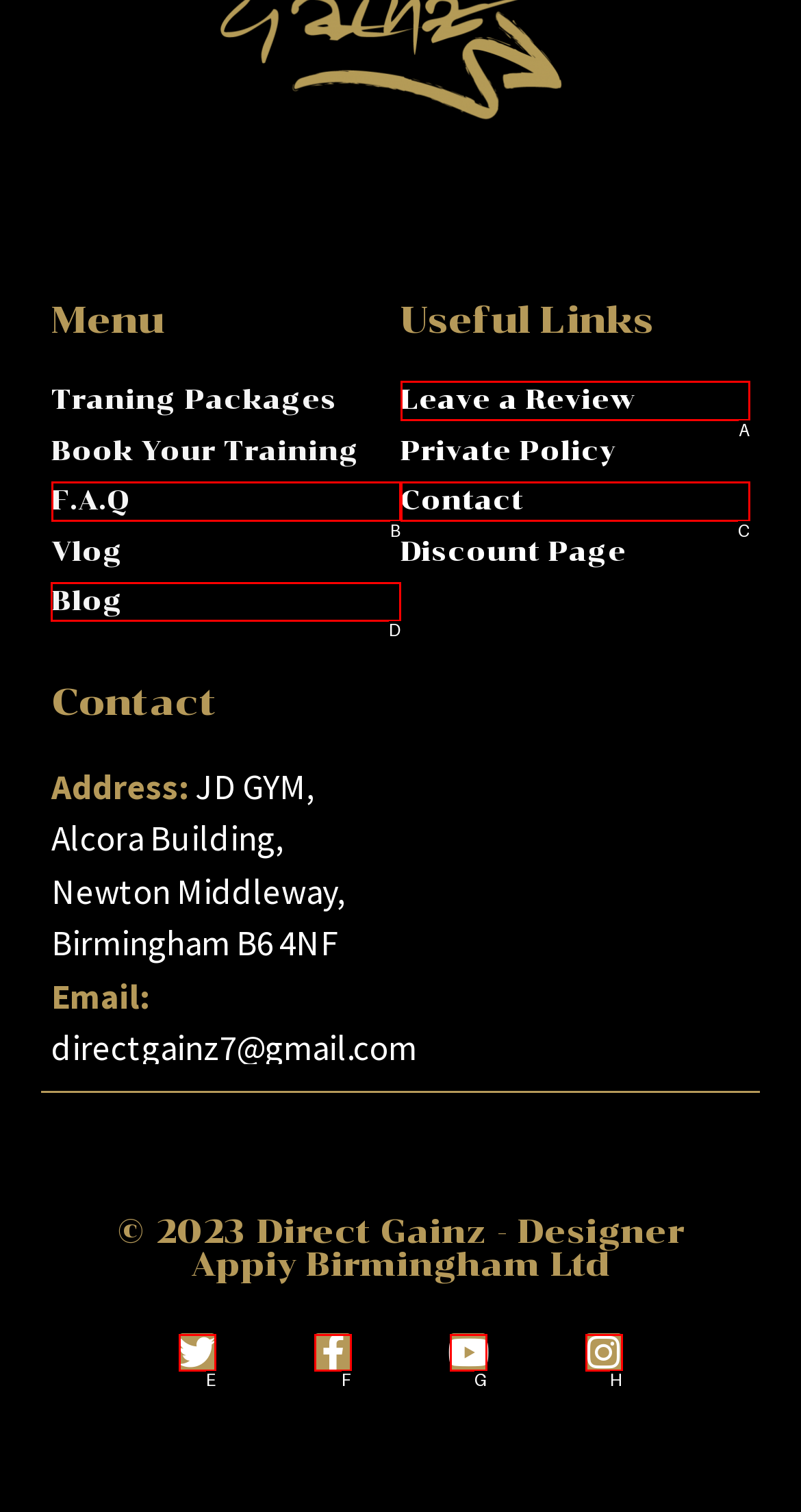Determine the right option to click to perform this task: Visit the Blog
Answer with the correct letter from the given choices directly.

D